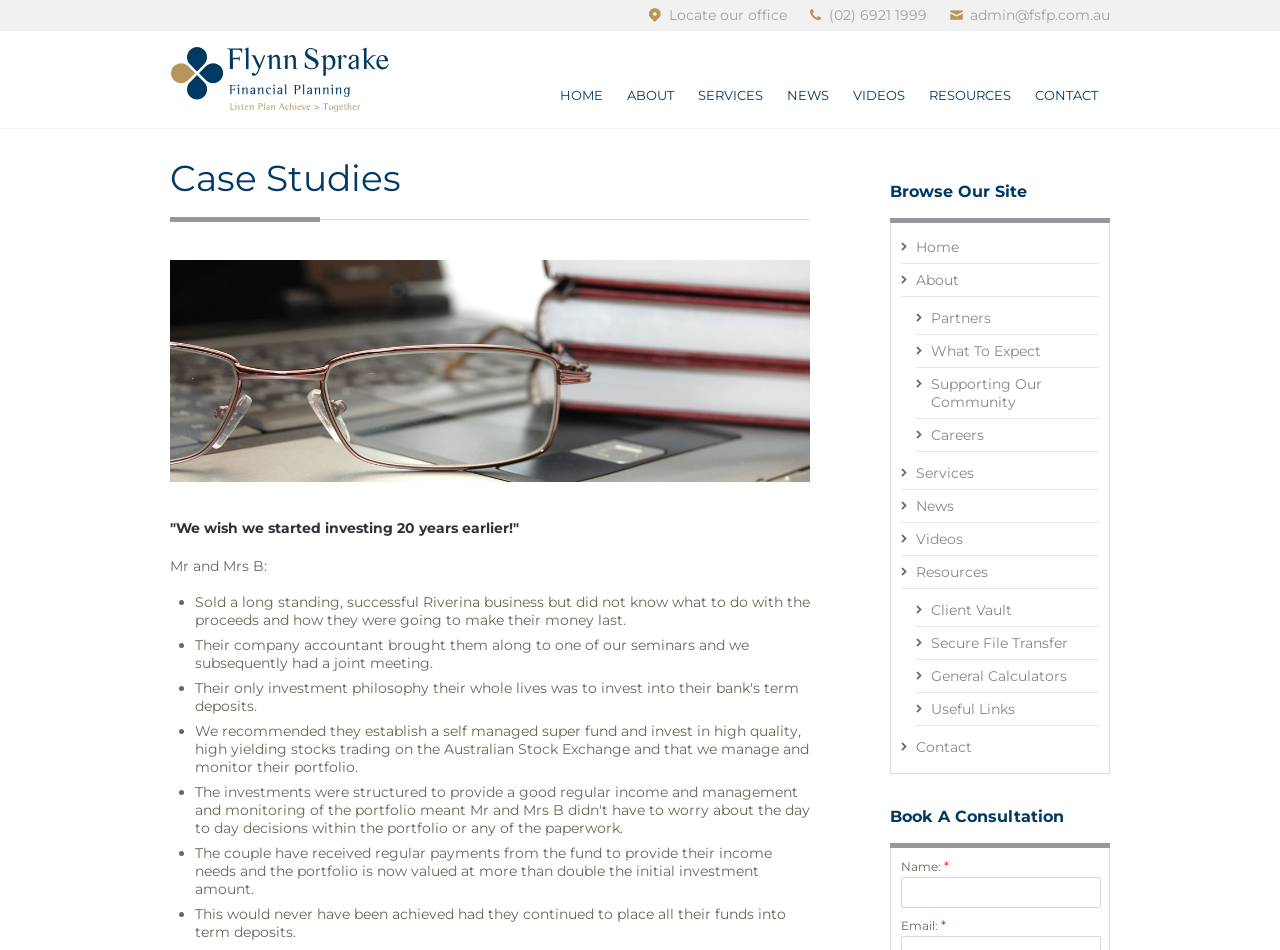Please specify the bounding box coordinates of the clickable region to carry out the following instruction: "Enter name". The coordinates should be four float numbers between 0 and 1, in the format [left, top, right, bottom].

[0.704, 0.923, 0.86, 0.956]